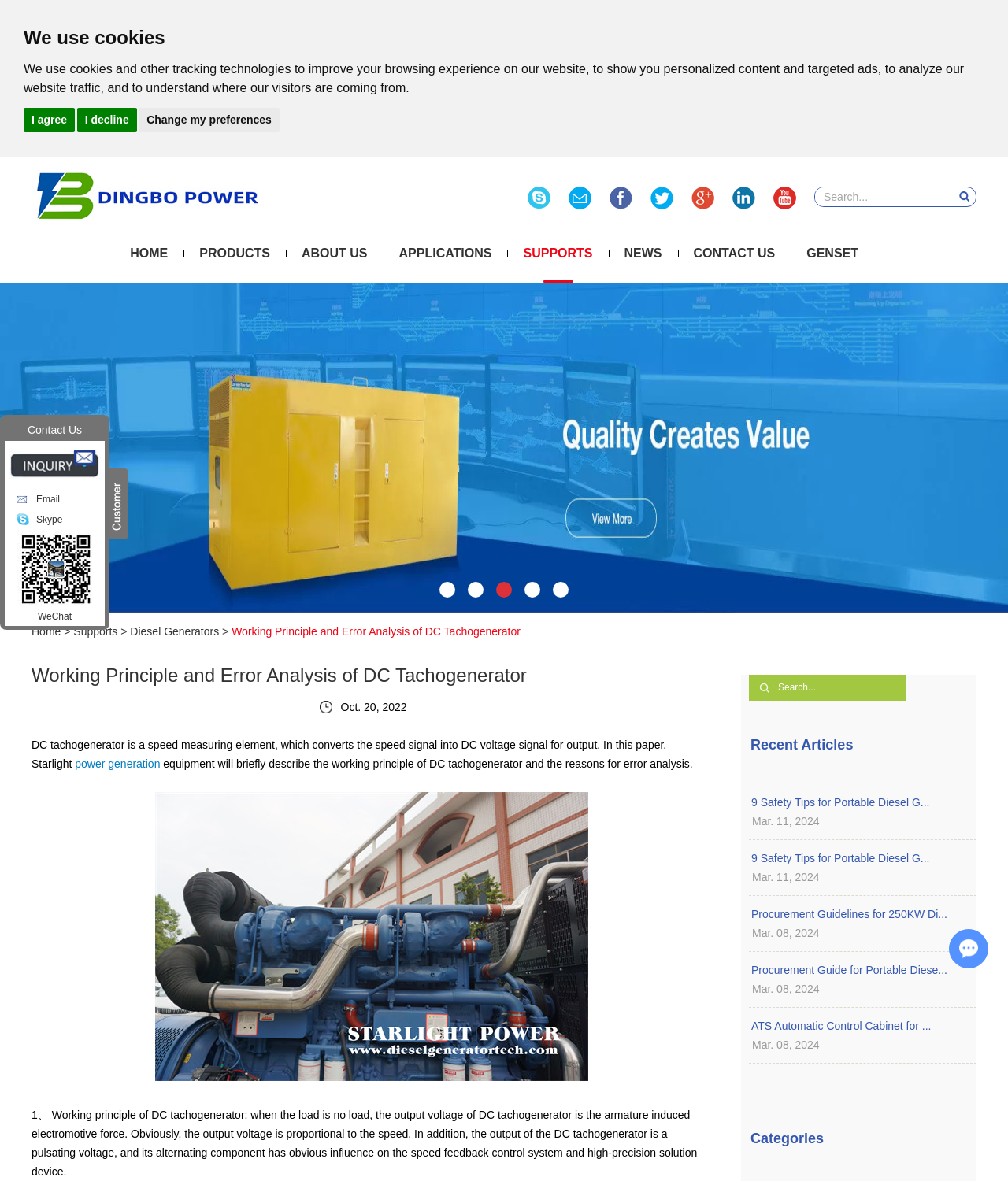What is the purpose of the DC tachogenerator?
Based on the visual information, provide a detailed and comprehensive answer.

I found this information by reading the text content of the webpage, specifically the paragraph that starts with 'DC tachogenerator is a speed measuring element...'. It explains that the DC tachogenerator converts the speed signal into a DC voltage signal for output.